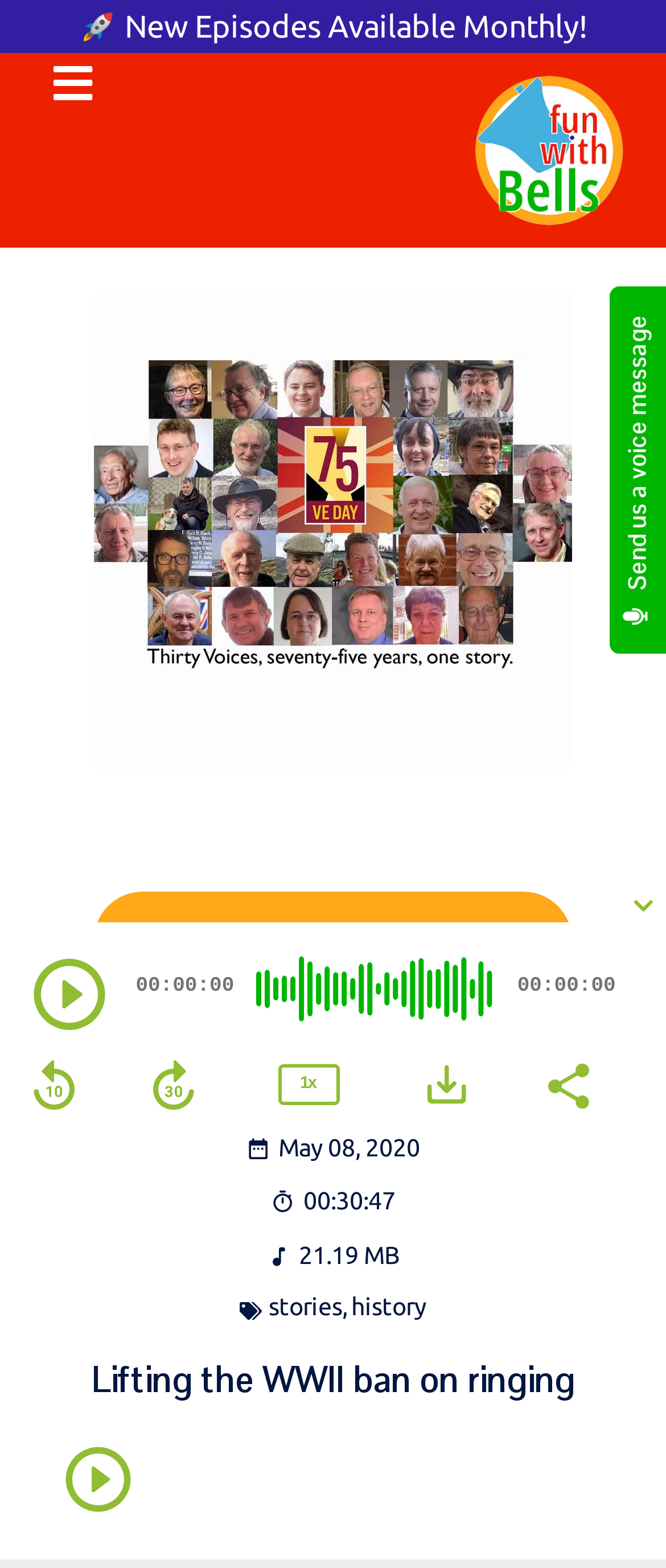Identify the bounding box for the element characterized by the following description: "Subscribe Now".

[0.141, 0.569, 0.859, 0.631]